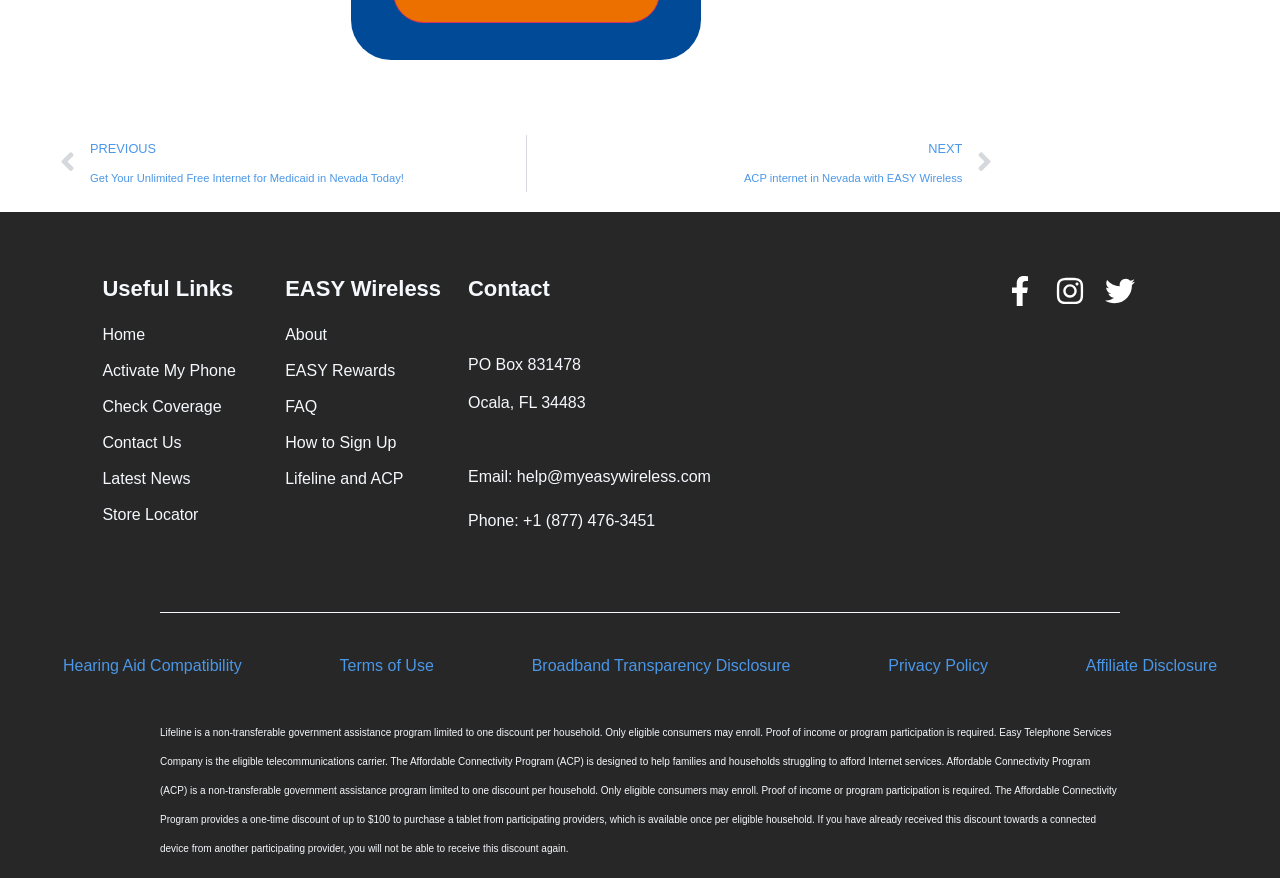Please respond to the question with a concise word or phrase:
How many links are there in the 'Useful Links' section?

7